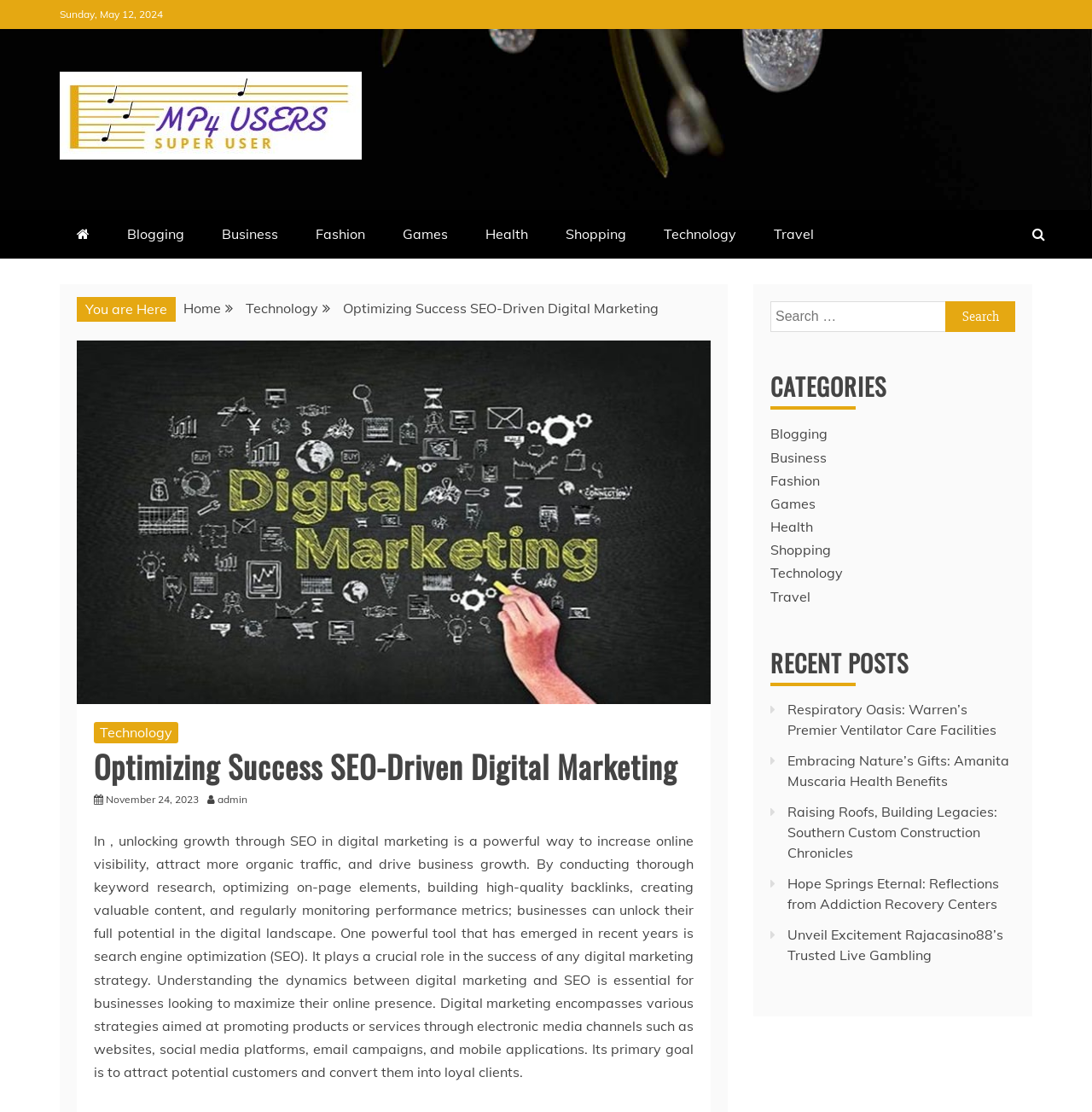What is the purpose of digital marketing?
Give a thorough and detailed response to the question.

The purpose of digital marketing is explained in the long paragraph of text on the webpage, which states that 'Digital marketing encompasses various strategies aimed at promoting products or services through electronic media channels such as websites, social media platforms, email campaigns, and mobile applications. Its primary goal is to attract potential customers and convert them into loyal clients'.